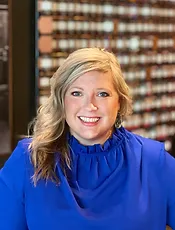Offer an in-depth caption of the image, mentioning all notable aspects.

In this vibrant photograph, a smiling woman poses confidently in a striking blue blouse adorned with a ruffled neckline. Her hair, styled in loose waves, frames her face as she stands against a blurred backdrop of jars or containers, suggesting a warm and inviting atmosphere. The image captures her bright smile, conveying a sense of approachability and enthusiasm. This individual is listed as the Director of Sustainable Dairy, indicating her role in promoting sustainable practices within the dairy industry.